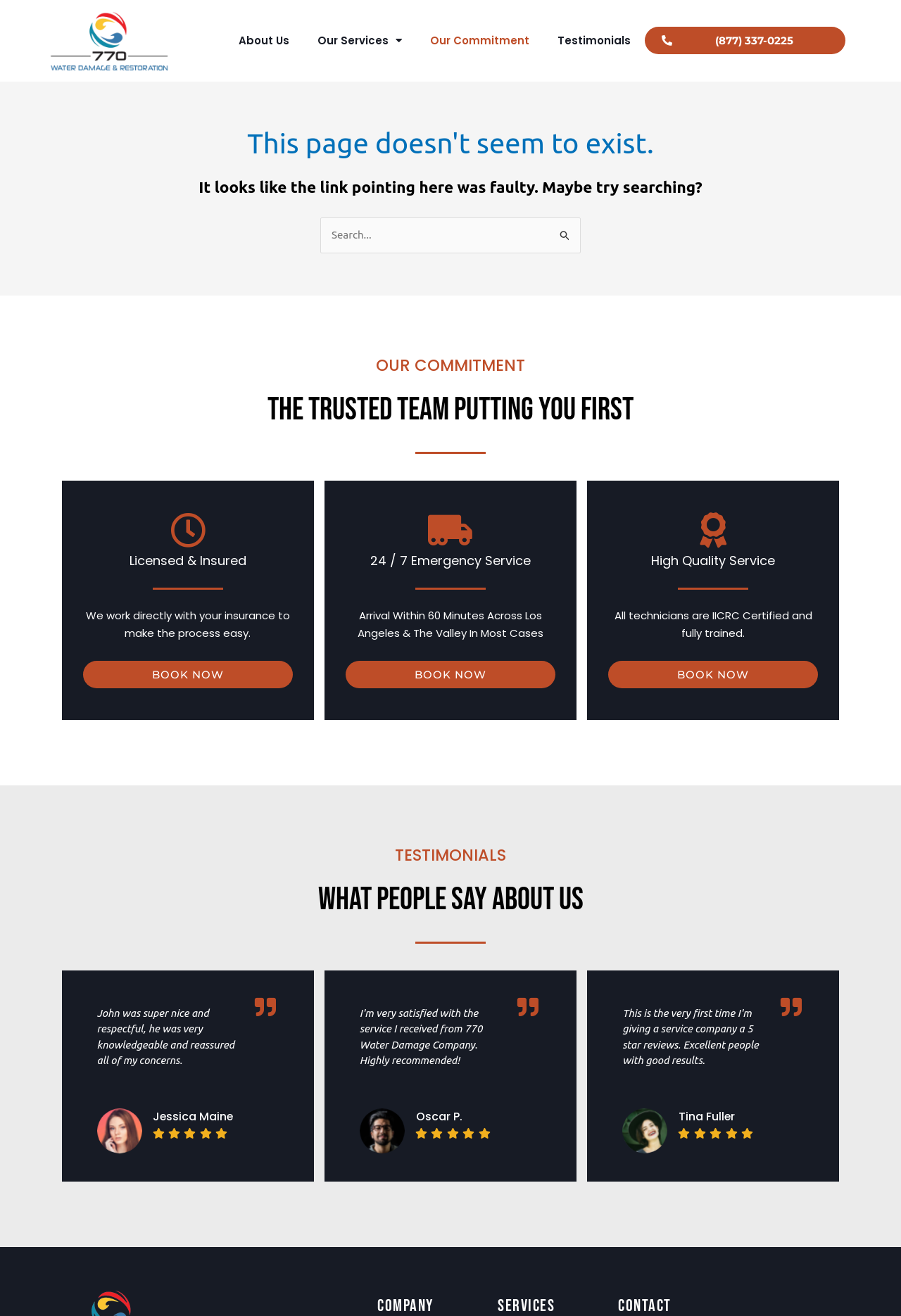Give a succinct answer to this question in a single word or phrase: 
What is the commitment of the team?

Licensed & Insured